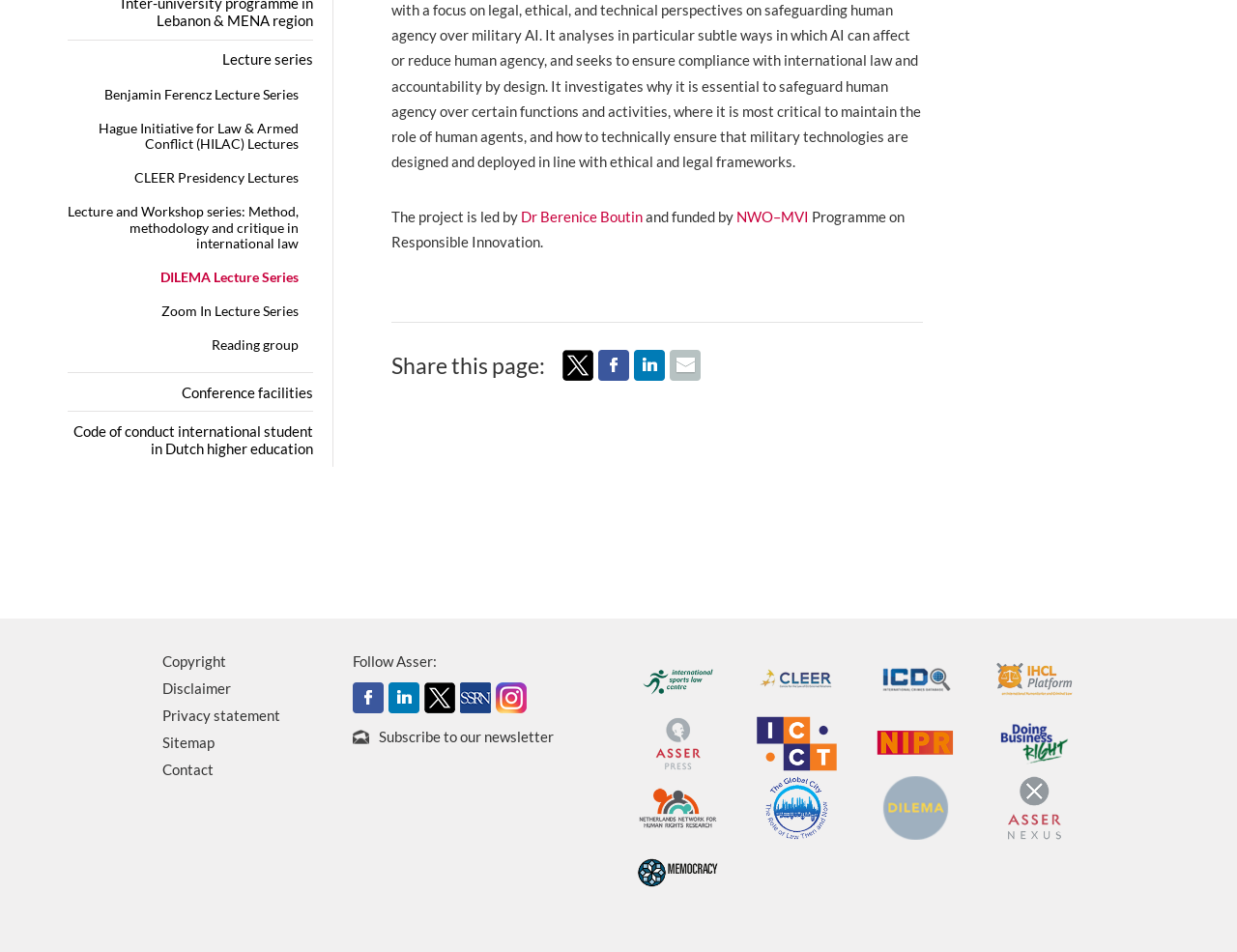Using the provided element description, identify the bounding box coordinates as (top-left x, top-left y, bottom-right x, bottom-right y). Ensure all values are between 0 and 1. Description: title="Doing Business Right blog"

[0.804, 0.77, 0.868, 0.788]